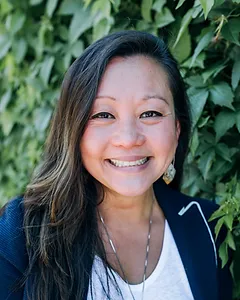Refer to the image and answer the question with as much detail as possible: What is Karen's mission?

According to the caption, Karen's mission is to empower people to prioritize their wellness and integrate healthy habits into their daily lives, which suggests that her ultimate goal is to promote wellness and healthy living.